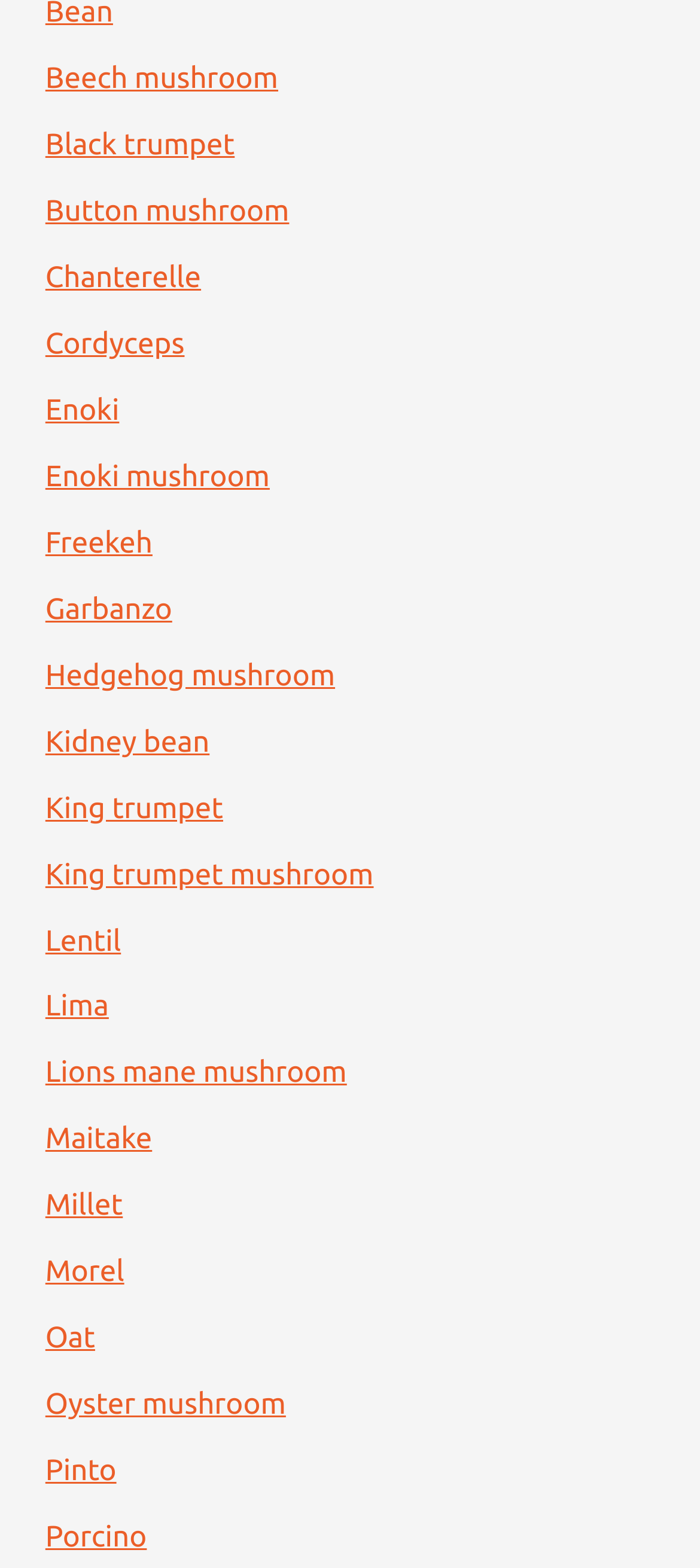What is the first mushroom type listed?
Based on the image, provide your answer in one word or phrase.

Beech mushroom